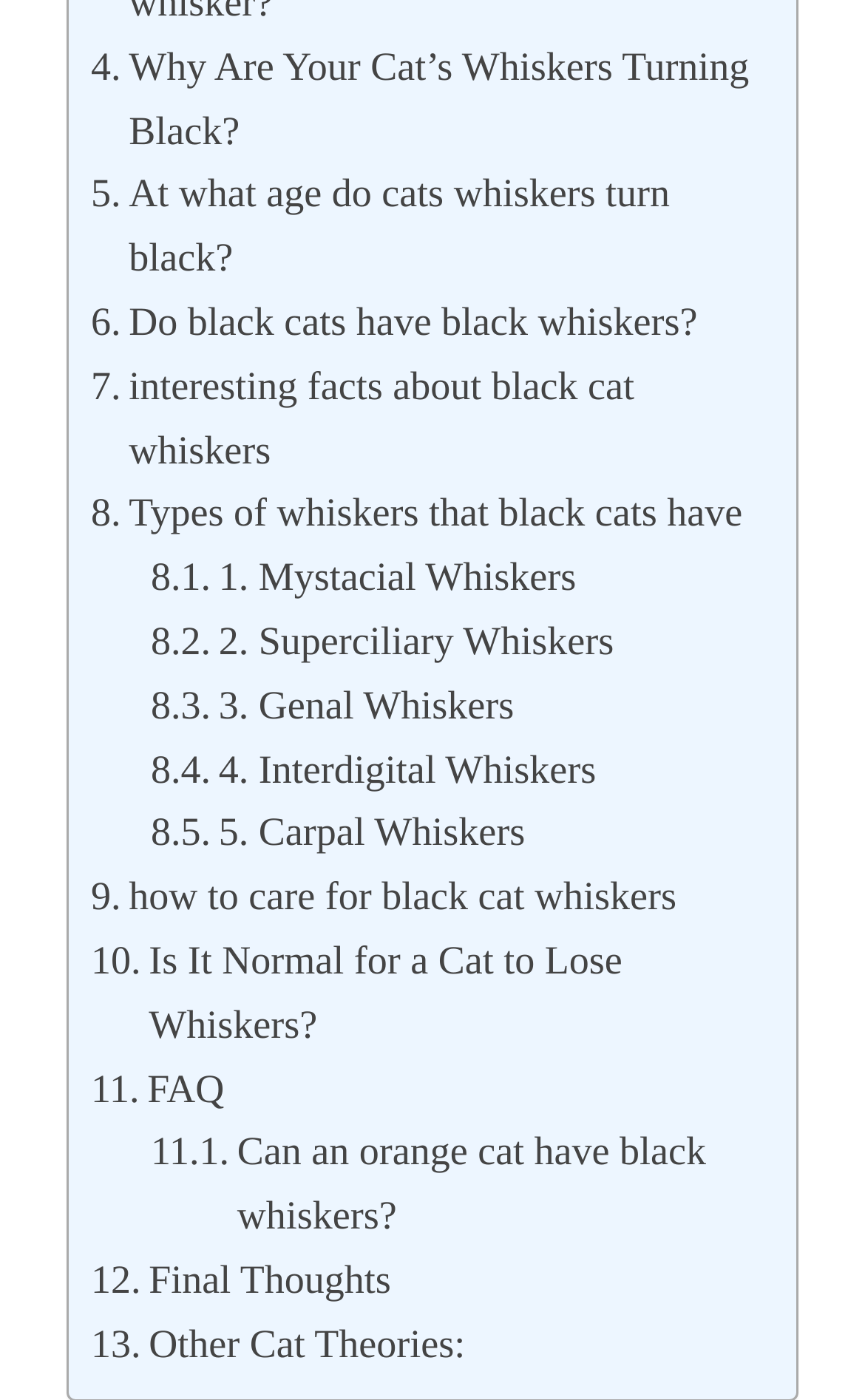Determine the bounding box for the UI element as described: "Email". The coordinates should be represented as four float numbers between 0 and 1, formatted as [left, top, right, bottom].

None